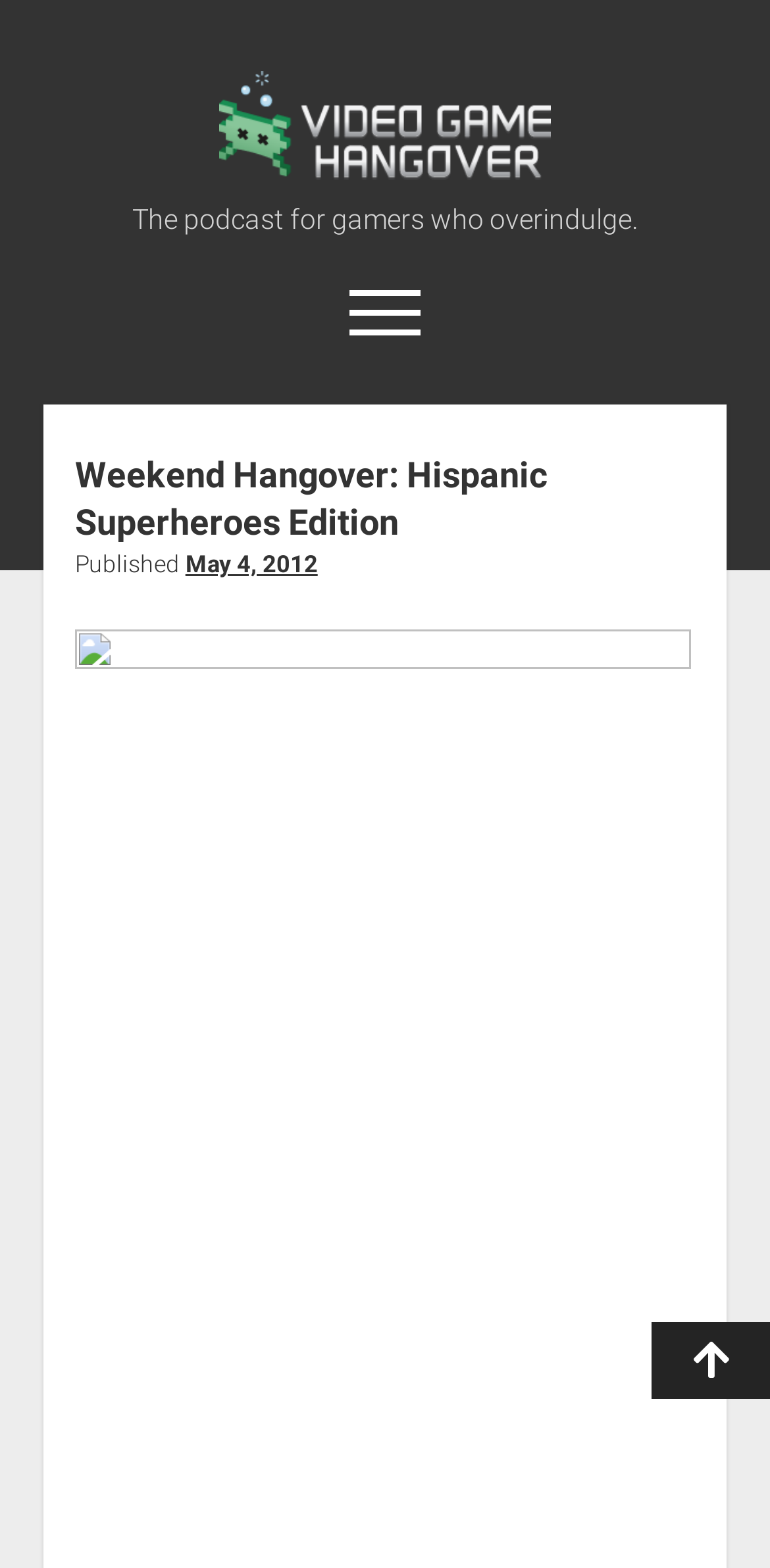Provide the bounding box coordinates of the section that needs to be clicked to accomplish the following instruction: "view previous post."

None